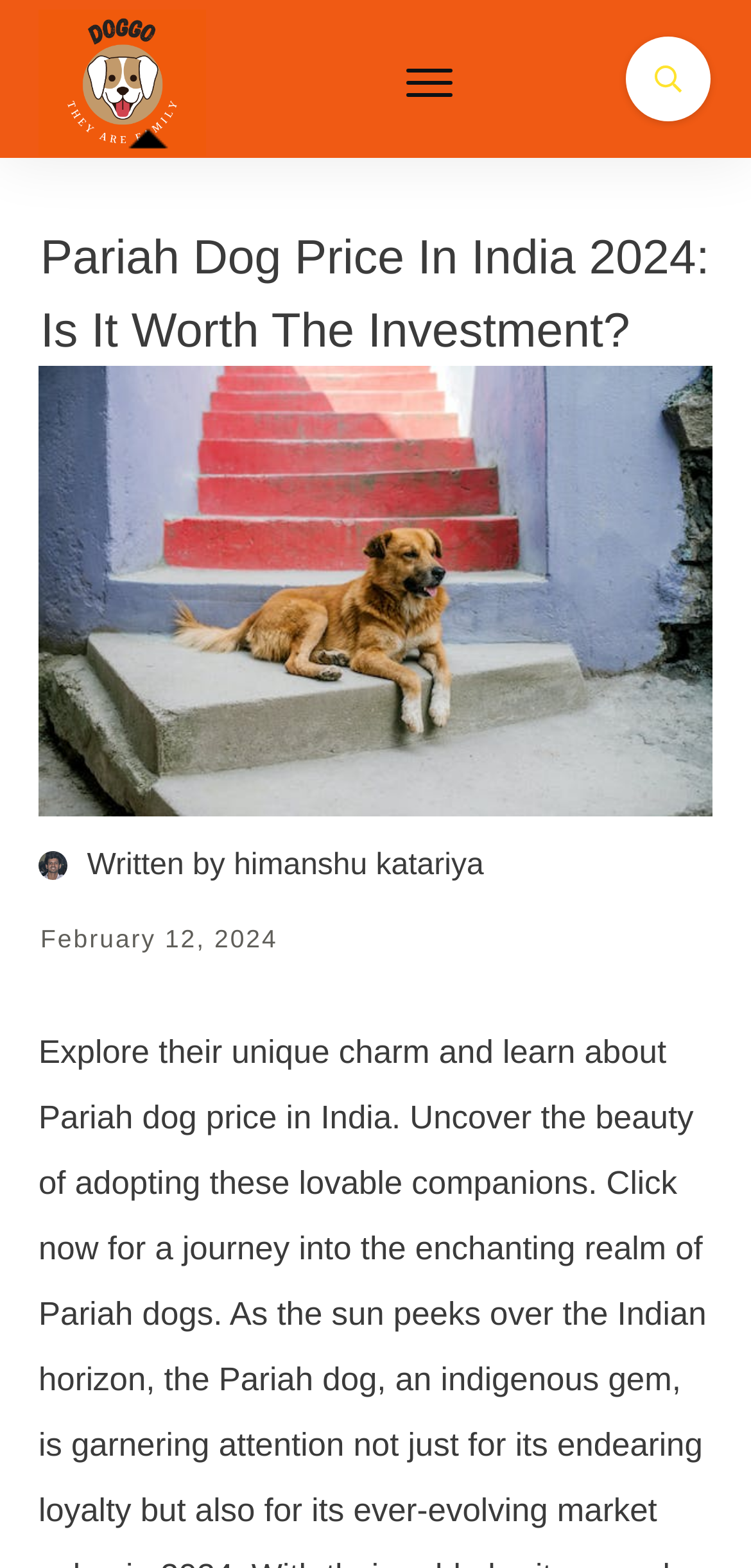Refer to the screenshot and give an in-depth answer to this question: What is the topic of the webpage?

I determined the topic of the webpage by looking at the heading element with the text 'Pariah Dog Price In India 2024: Is It Worth The Investment?' which suggests that the webpage is about the price of Pariah dogs in India.